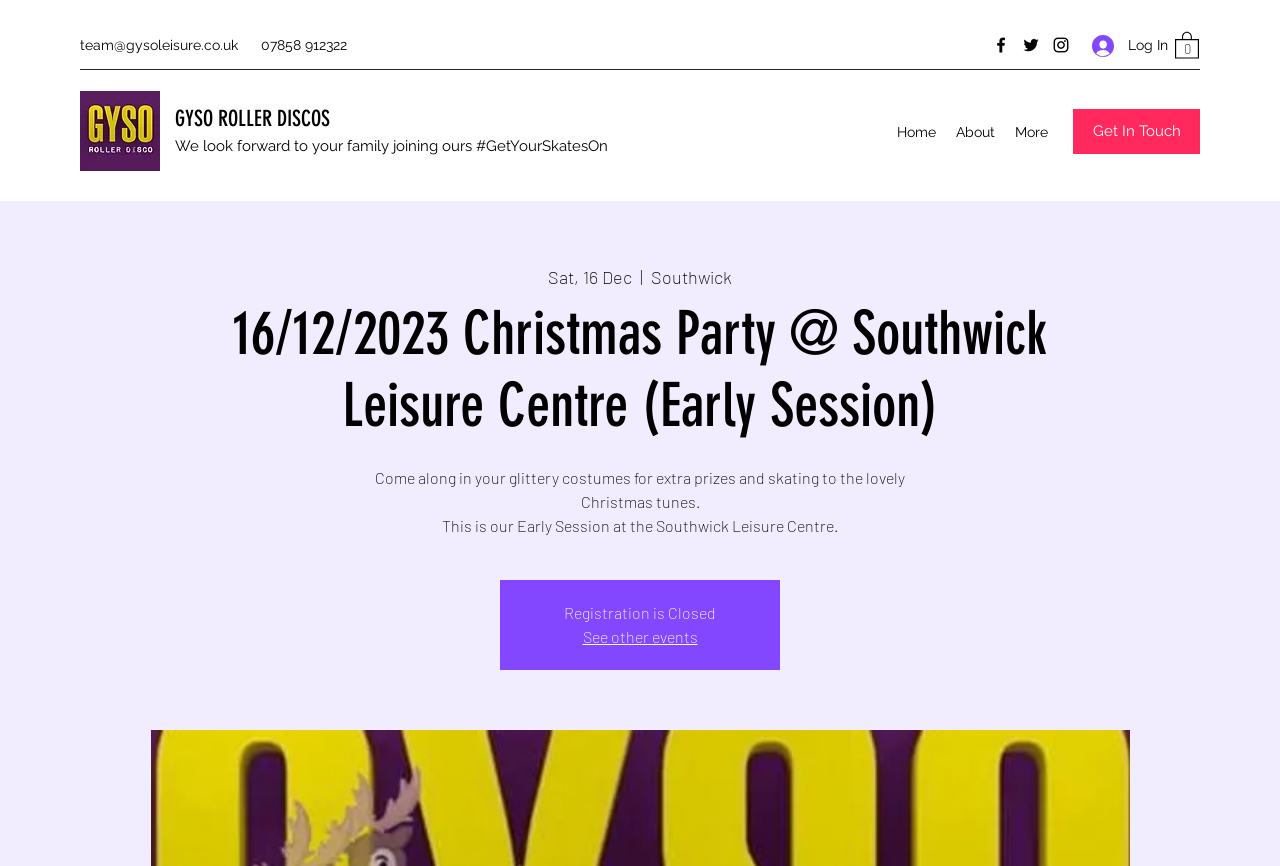What is the status of registration?
Give a one-word or short-phrase answer derived from the screenshot.

Closed